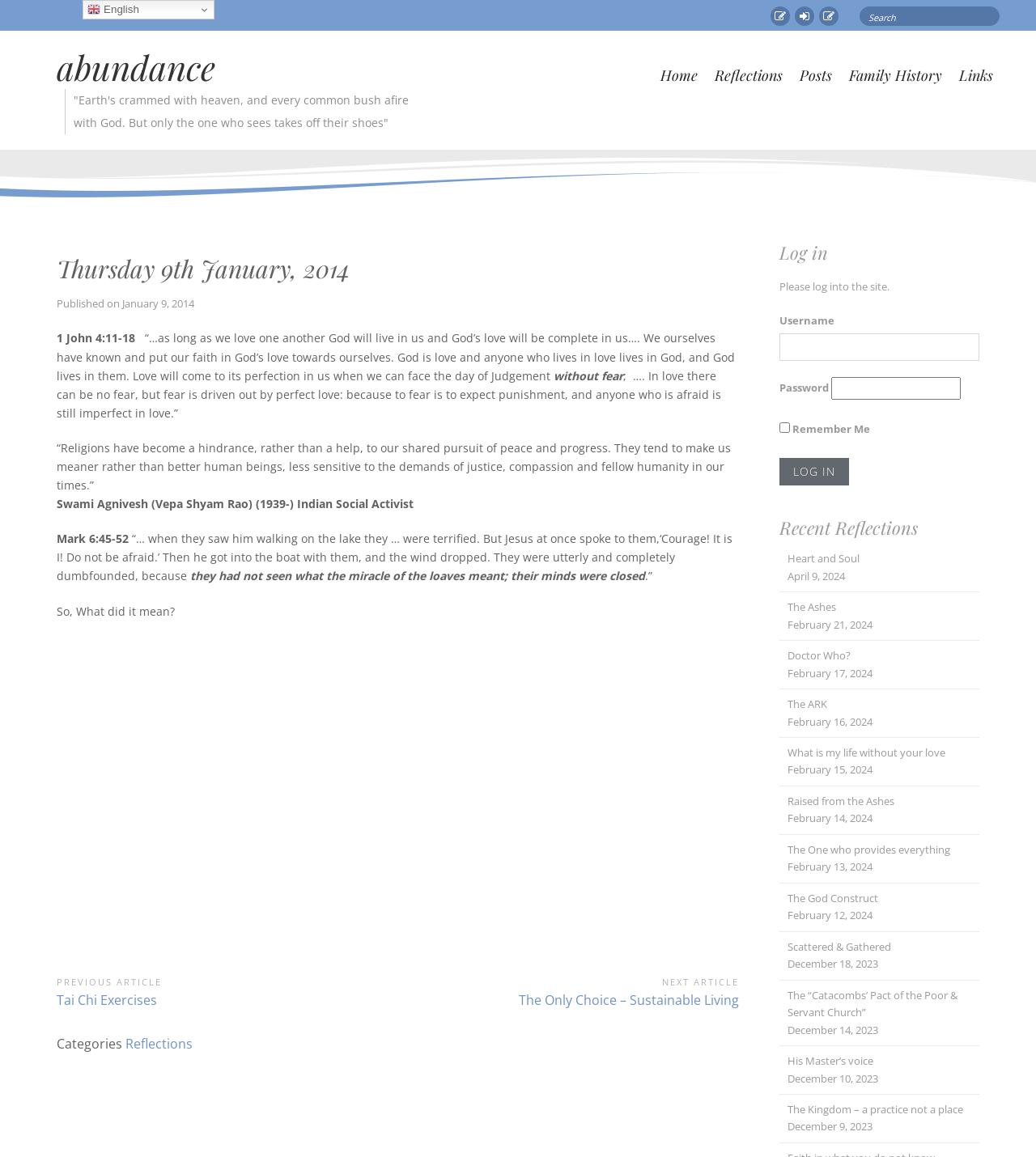Please identify the primary heading of the webpage and give its text content.

Thursday 9th January, 2014